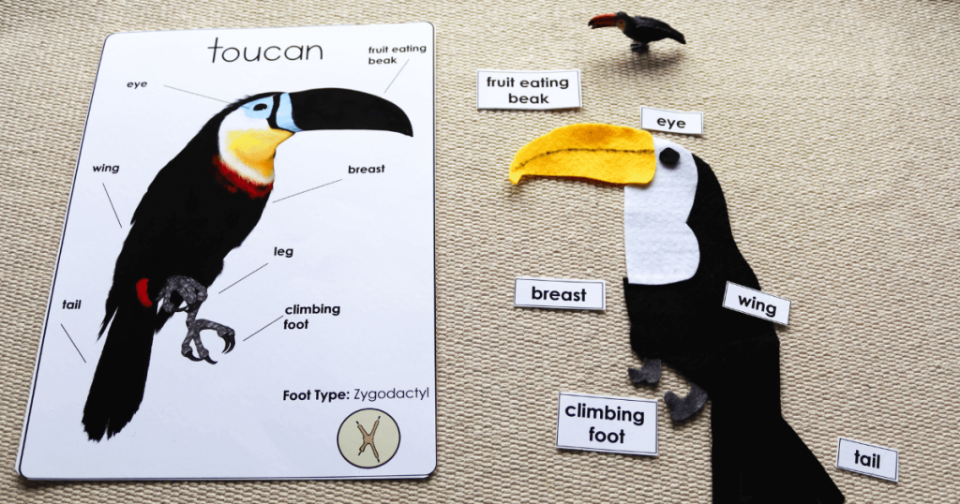What is the purpose of the small toucan figure?
Using the visual information, reply with a single word or short phrase.

Add playfulness